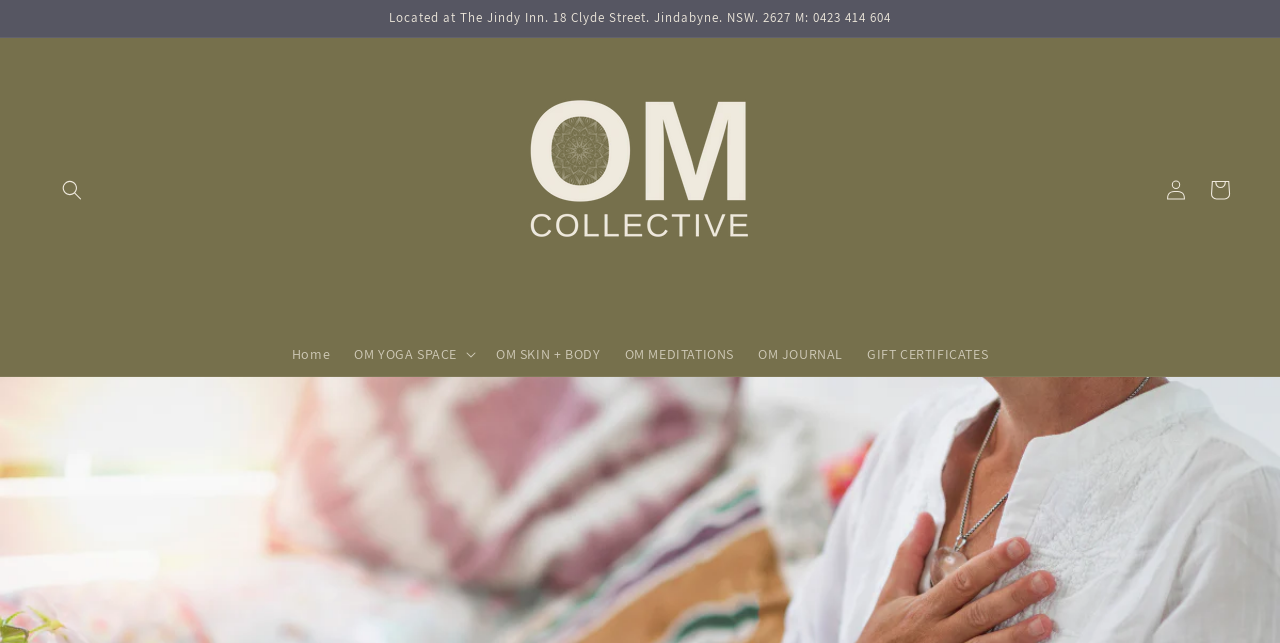Please reply to the following question with a single word or a short phrase:
Is the search button expanded?

No